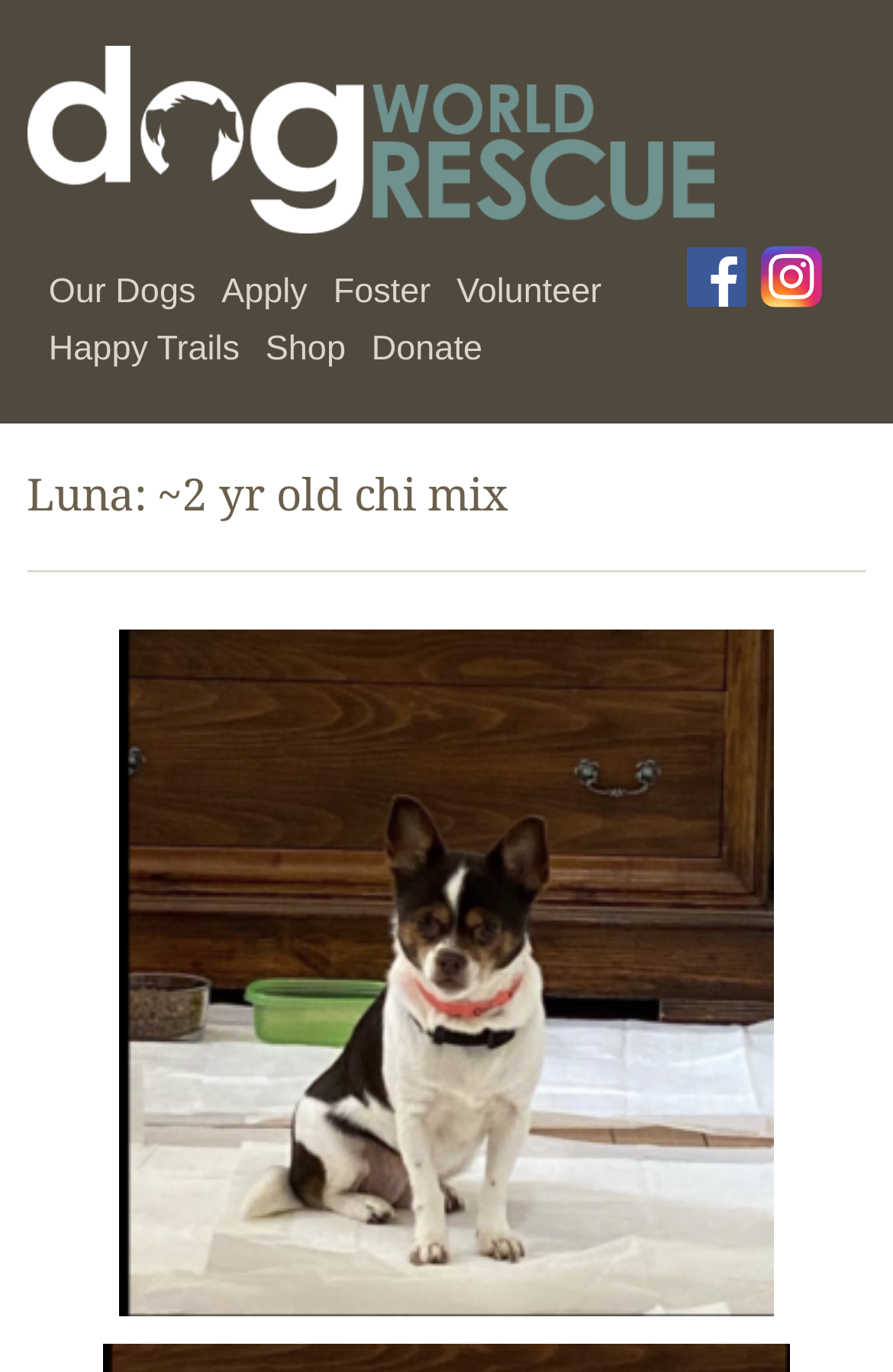Pinpoint the bounding box coordinates for the area that should be clicked to perform the following instruction: "go to Dog World Rescue homepage".

[0.03, 0.033, 0.799, 0.171]